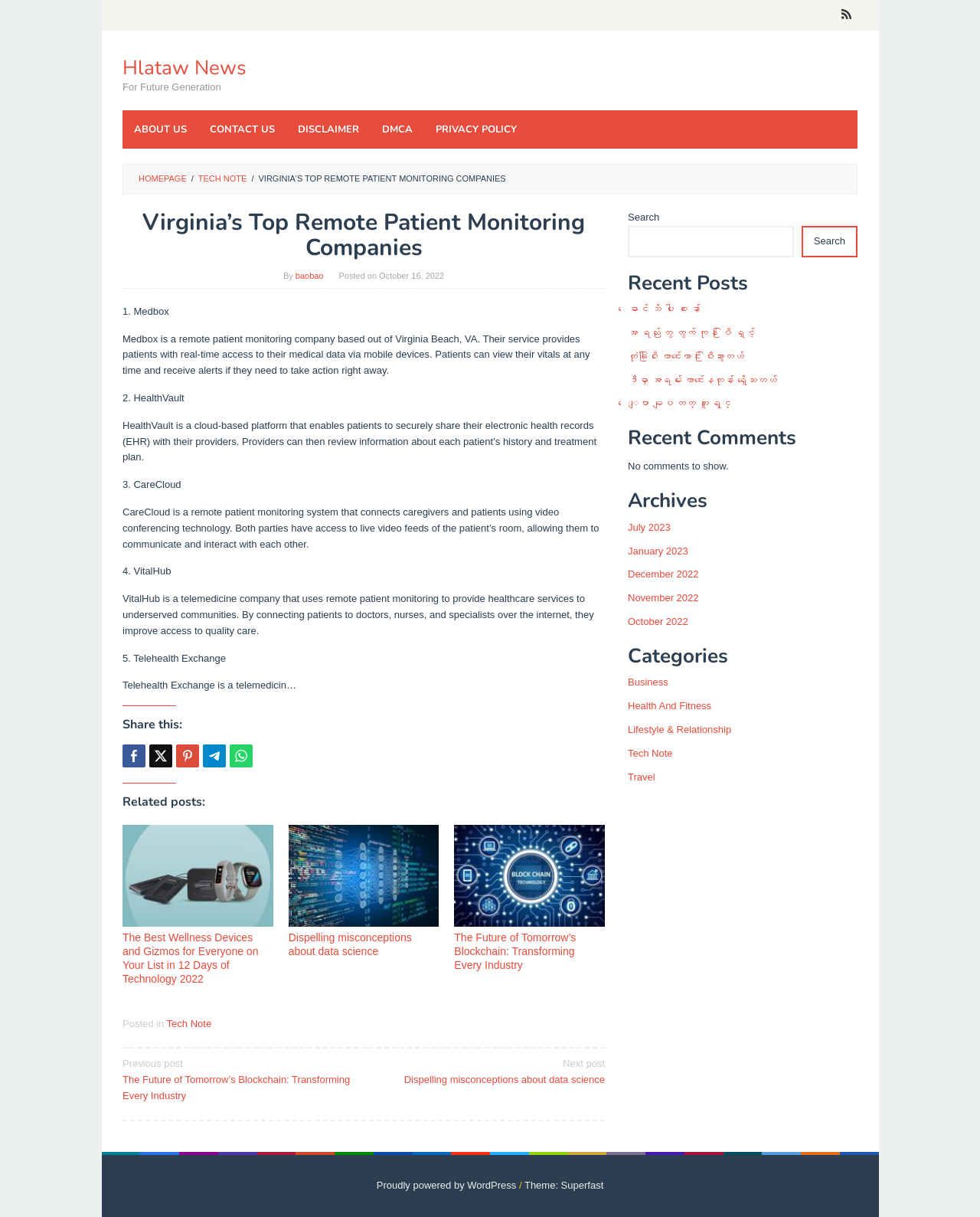What is the purpose of HealthVault?
Please give a detailed and thorough answer to the question, covering all relevant points.

According to the article, HealthVault is a cloud-based platform that enables patients to securely share their electronic health records (EHR) with their providers.